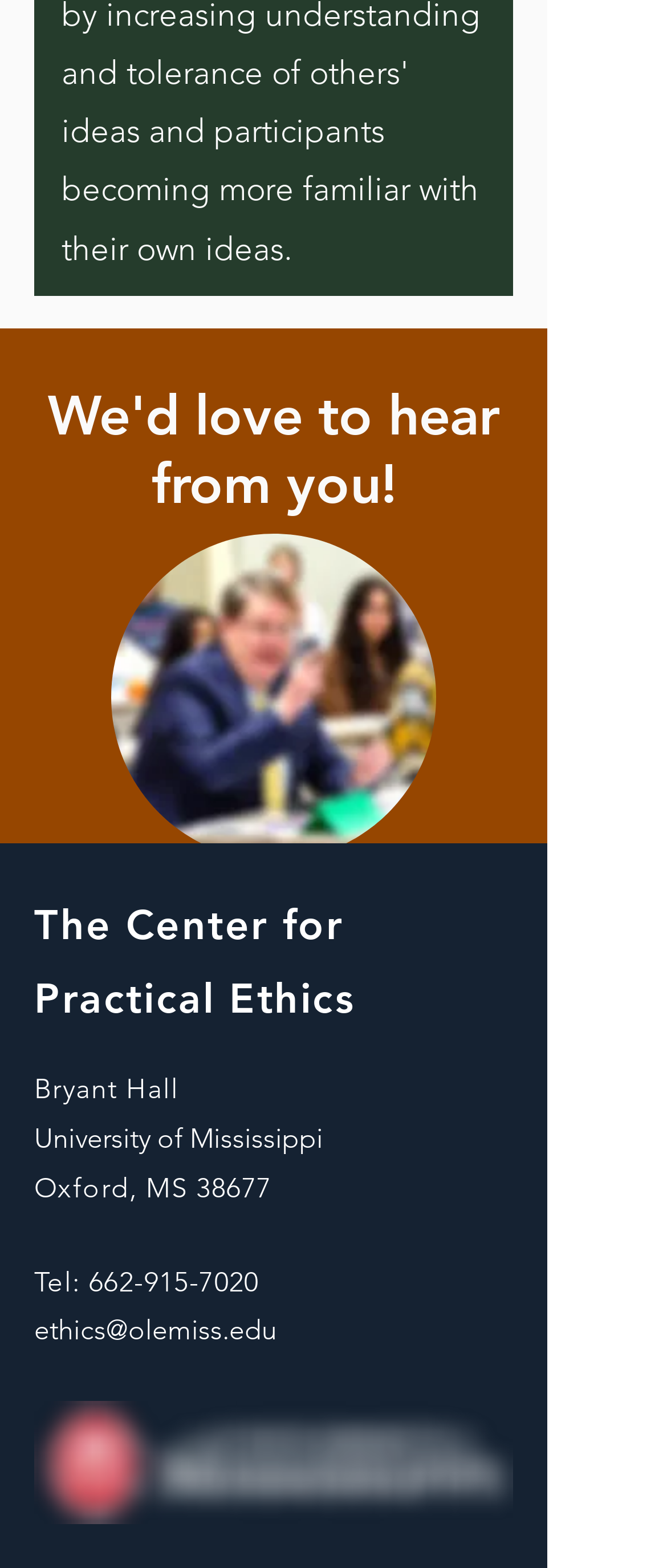What is the address of the center?
Use the information from the image to give a detailed answer to the question.

The answer can be found in the static text elements with the texts 'Bryant Hall', 'University of Mississippi', and 'Oxford, MS 38677' which are child elements of the root element and are located below the center's name.